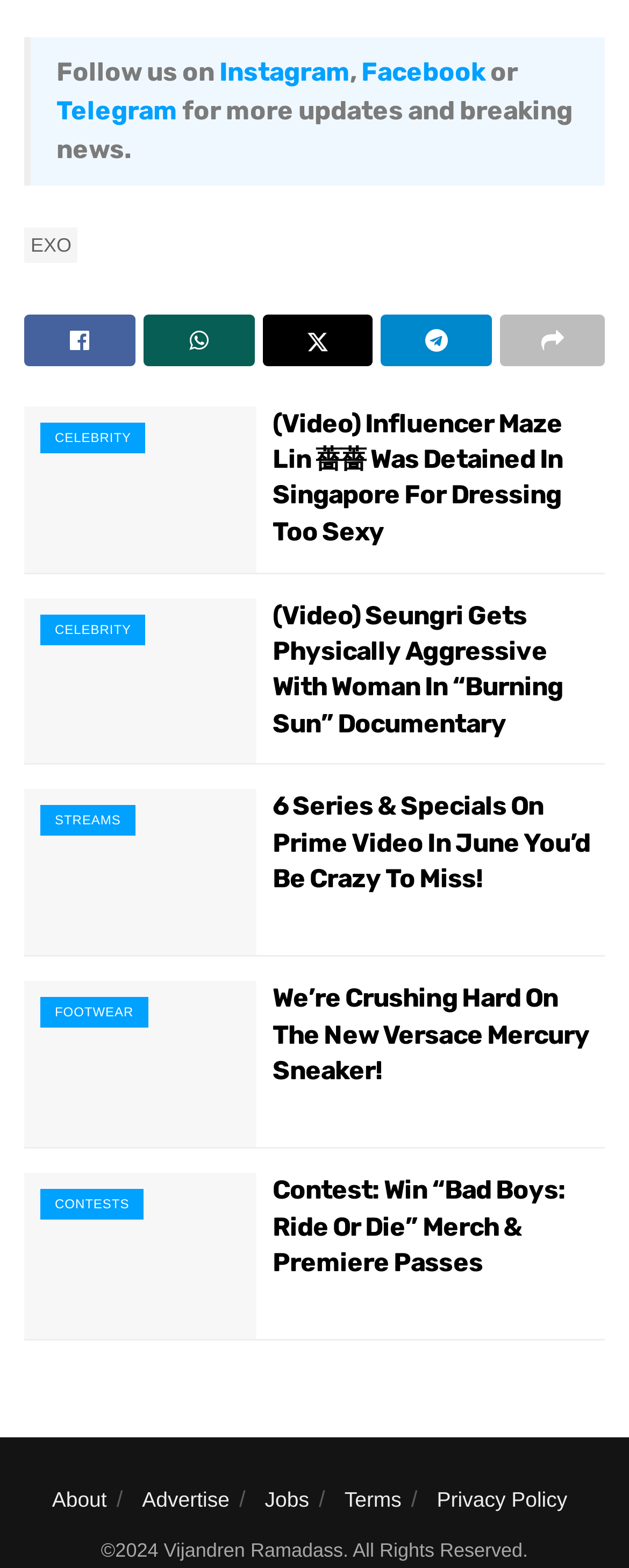What is the name of the sneaker mentioned in the fourth article?
Look at the image and answer with only one word or phrase.

Versace Mercury